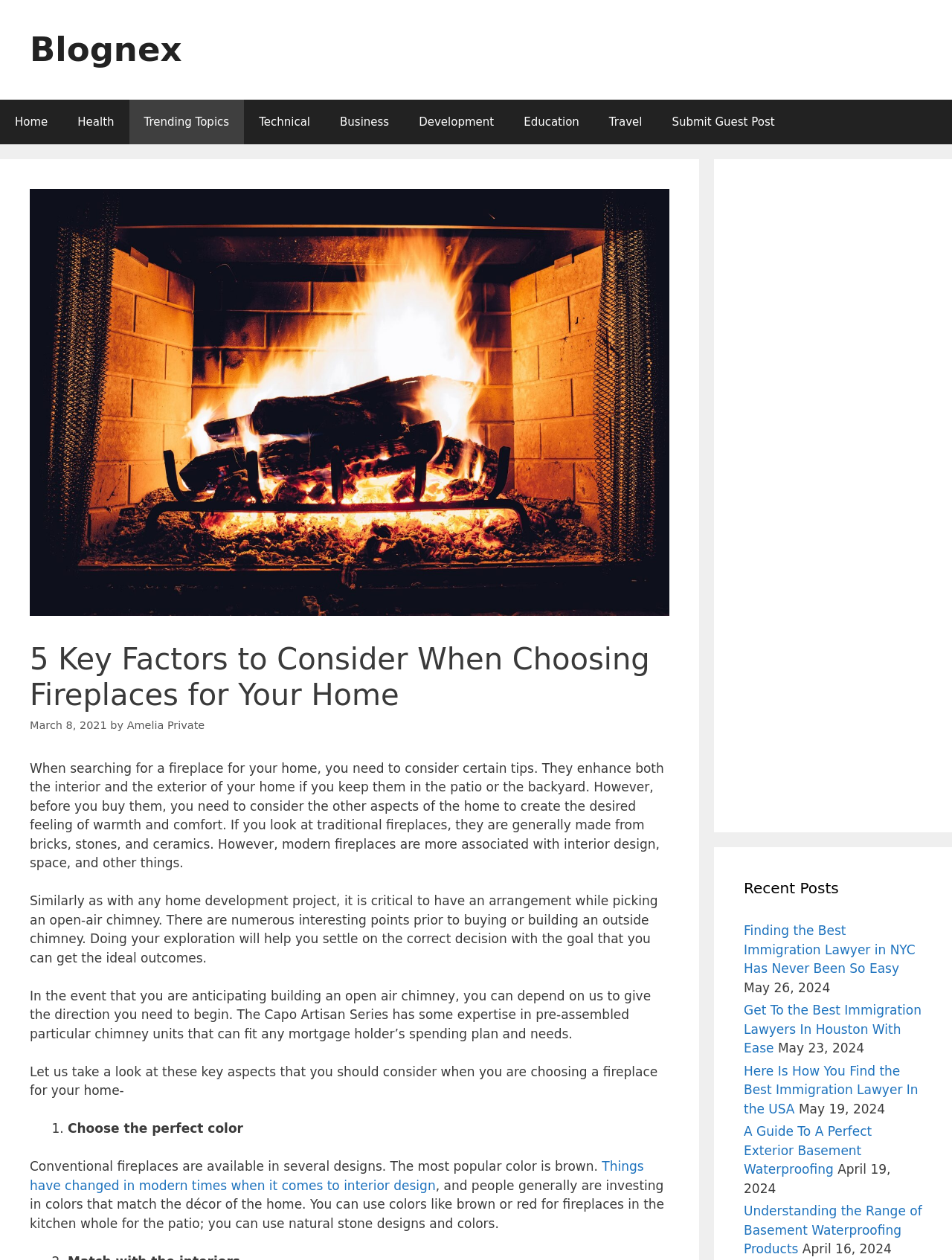Given the webpage screenshot and the description, determine the bounding box coordinates (top-left x, top-left y, bottom-right x, bottom-right y) that define the location of the UI element matching this description: Submit Guest Post

[0.69, 0.079, 0.829, 0.115]